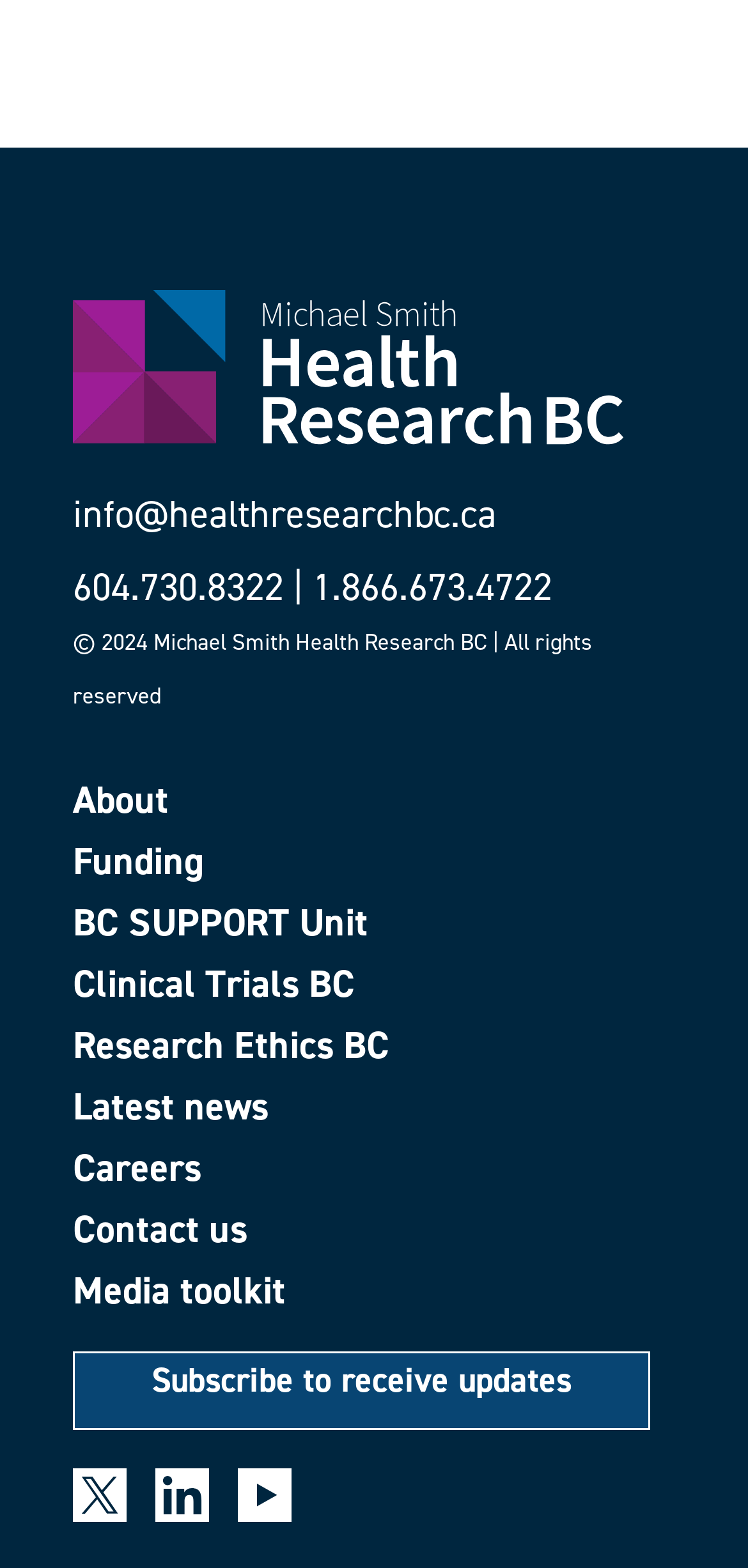Provide a brief response to the question below using a single word or phrase: 
How many links are there in the main menu?

9